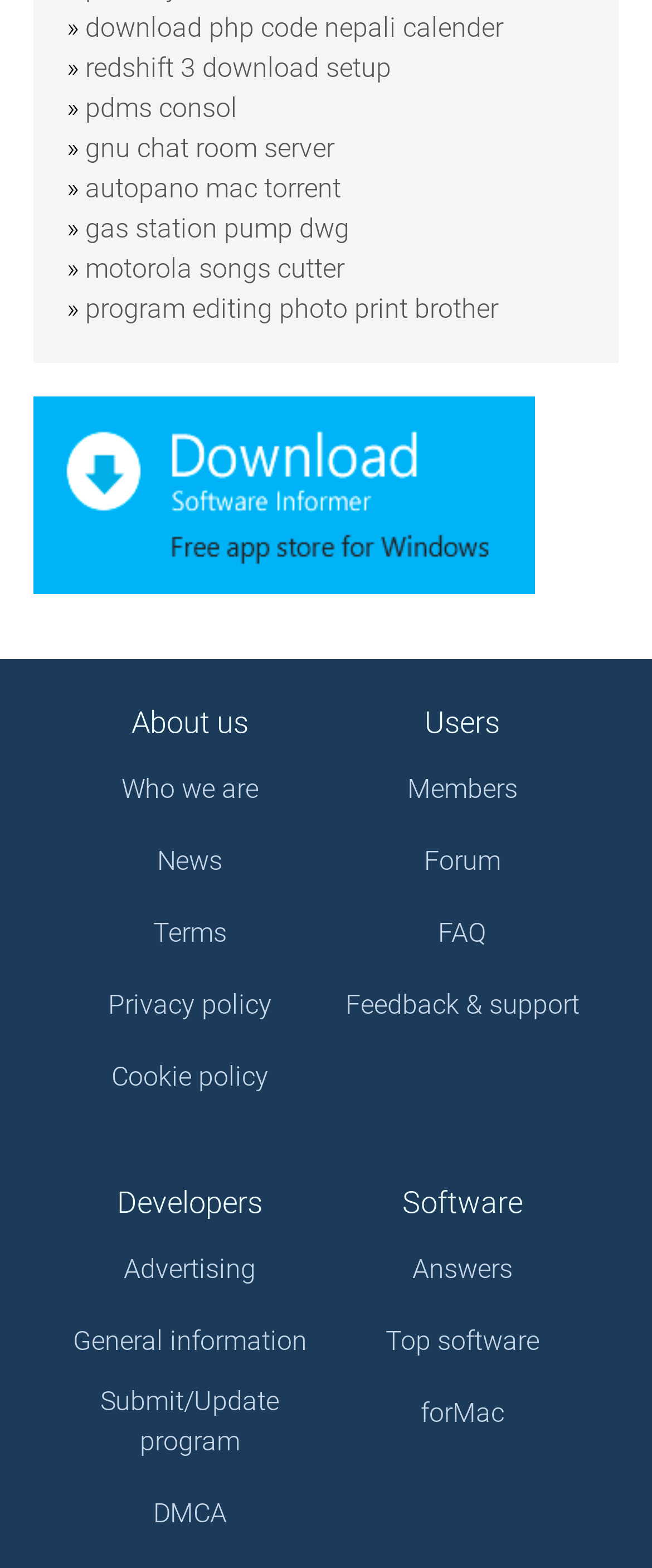Give a short answer to this question using one word or a phrase:
How many categories are listed on the webpage?

4